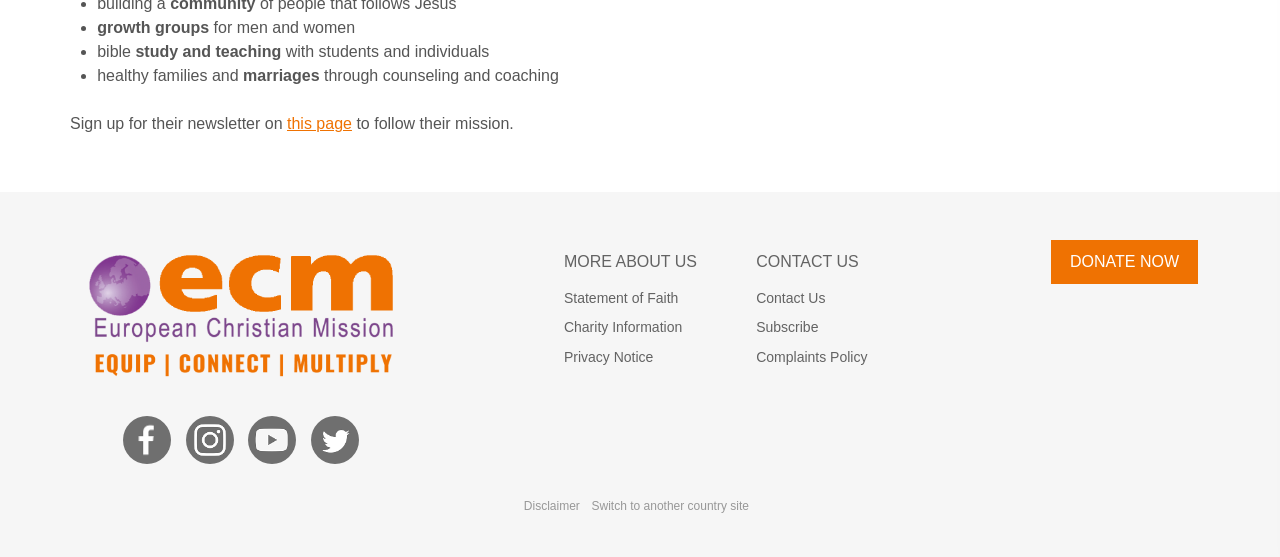Determine the bounding box of the UI element mentioned here: "this page". The coordinates must be in the format [left, top, right, bottom] with values ranging from 0 to 1.

[0.224, 0.205, 0.275, 0.236]